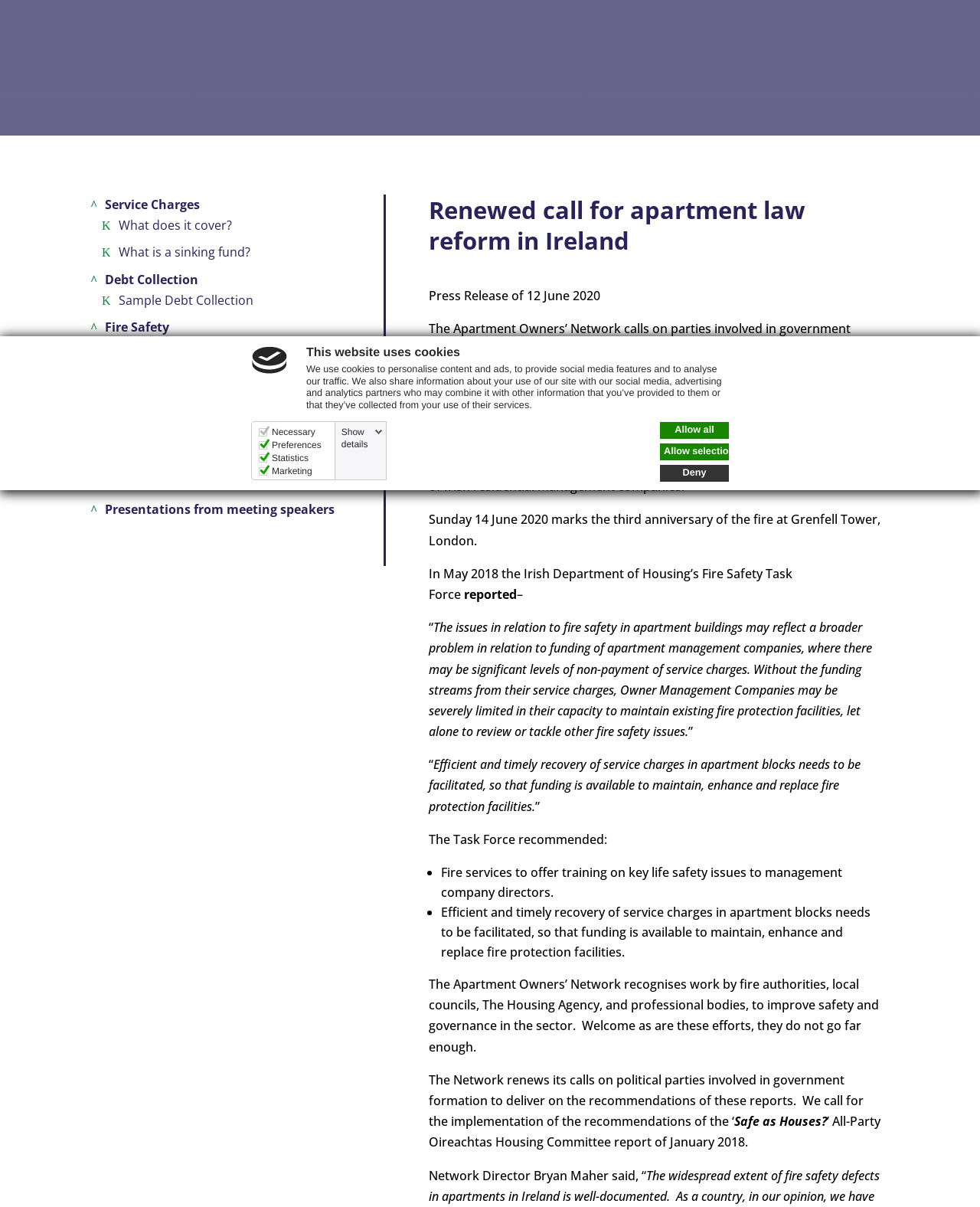Highlight the bounding box of the UI element that corresponds to this description: "Self Management".

[0.1, 0.353, 0.217, 0.367]